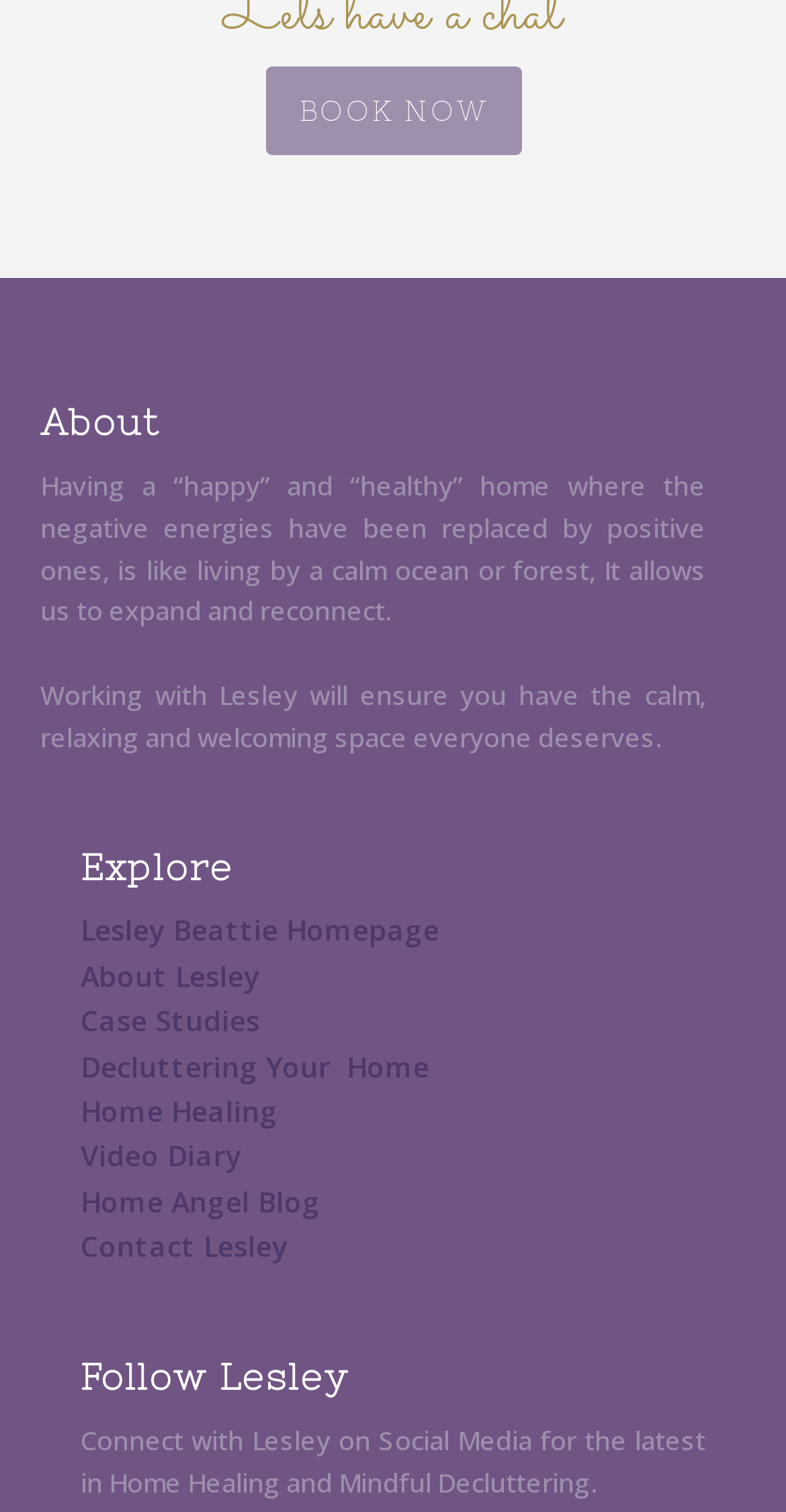Please provide the bounding box coordinates for the element that needs to be clicked to perform the instruction: "Click the 'POST JOB' link". The coordinates must consist of four float numbers between 0 and 1, formatted as [left, top, right, bottom].

None